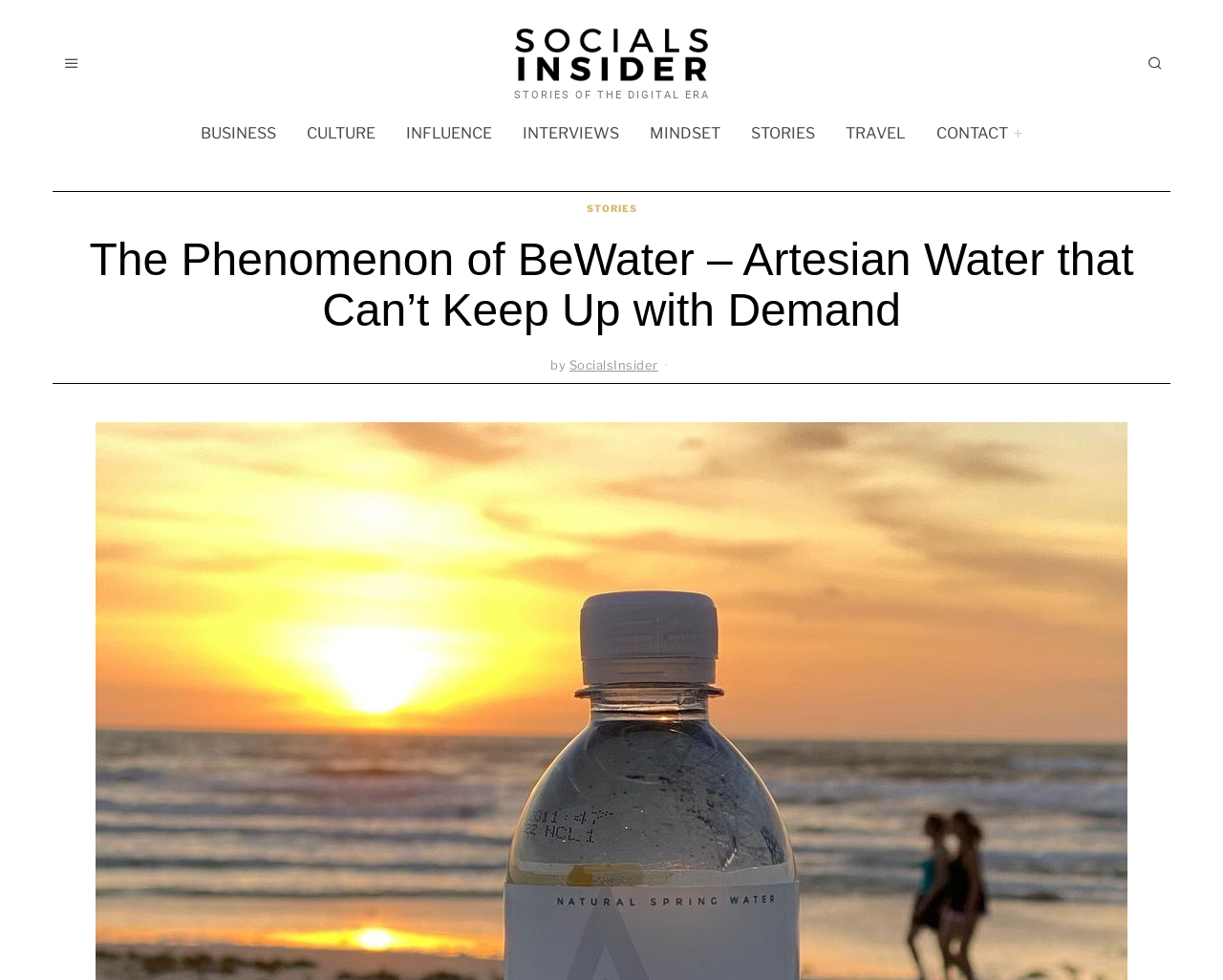How many categories are listed in the top navigation?
Observe the image and answer the question with a one-word or short phrase response.

8